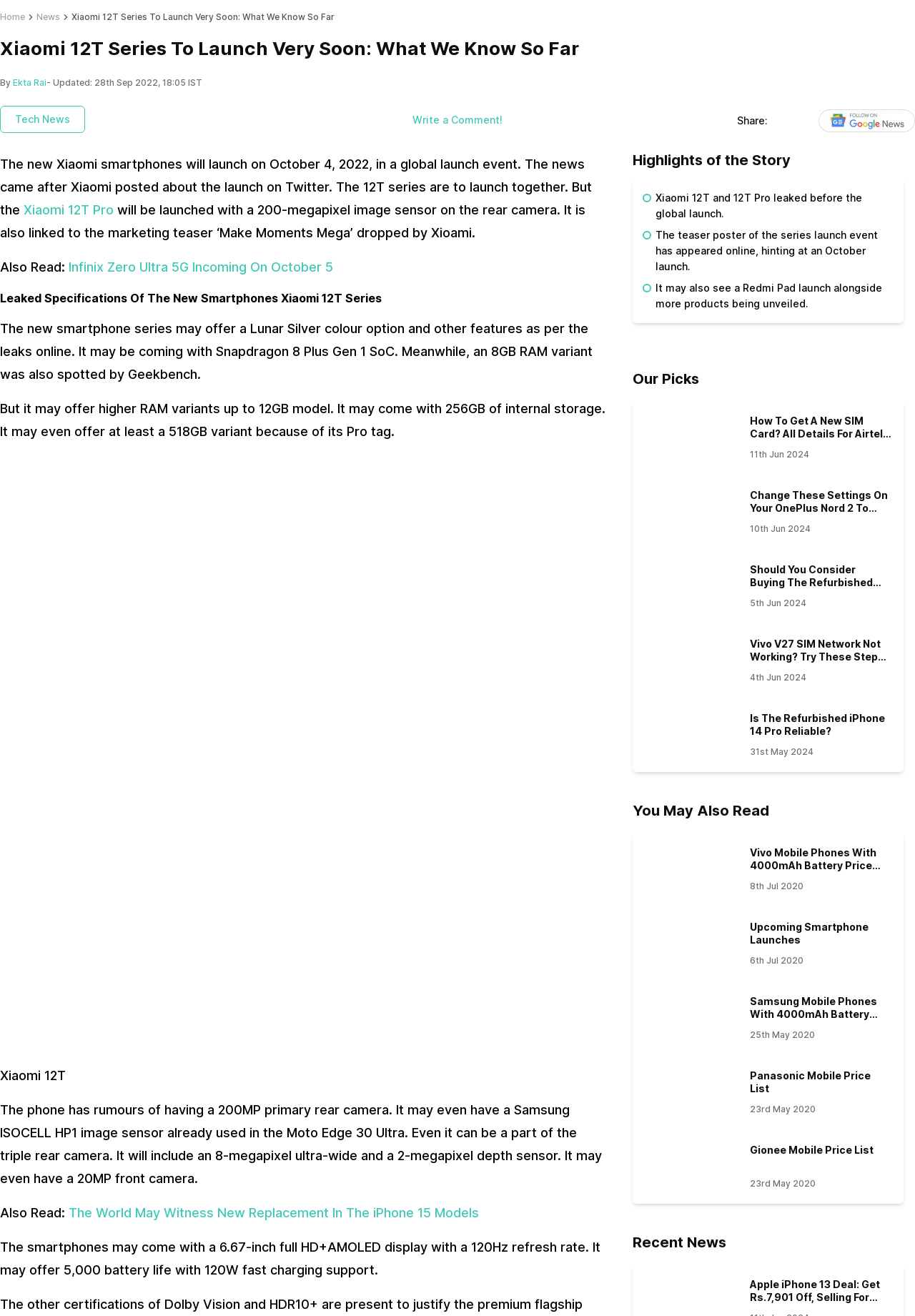Please mark the bounding box coordinates of the area that should be clicked to carry out the instruction: "Read more about the Xiaomi 12T Pro".

[0.026, 0.154, 0.124, 0.165]